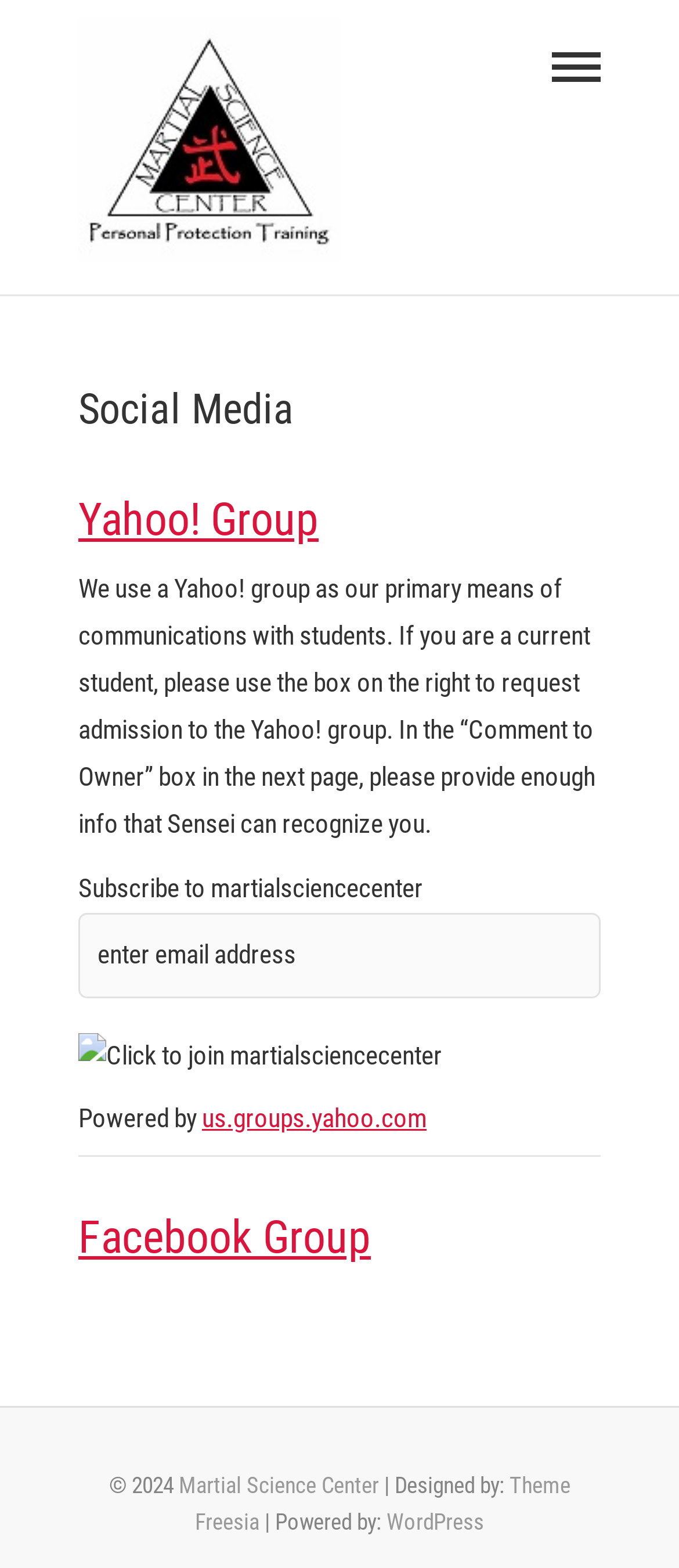Find the bounding box coordinates of the element you need to click on to perform this action: 'Subscribe to Facebook Group'. The coordinates should be represented by four float values between 0 and 1, in the format [left, top, right, bottom].

[0.115, 0.773, 0.546, 0.806]